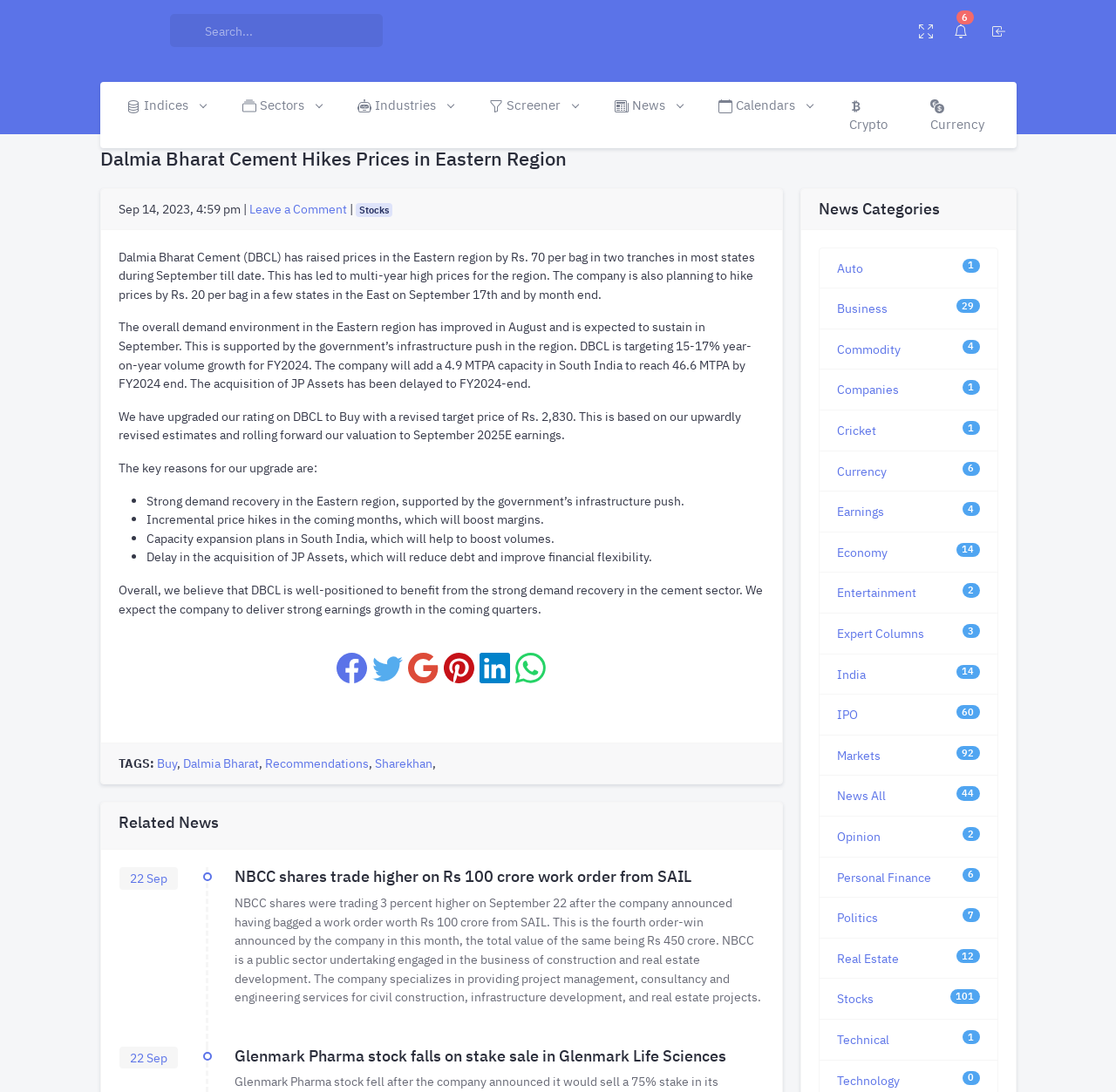Please give a succinct answer to the question in one word or phrase:
How much is the target price of DBCL?

Rs. 2,830